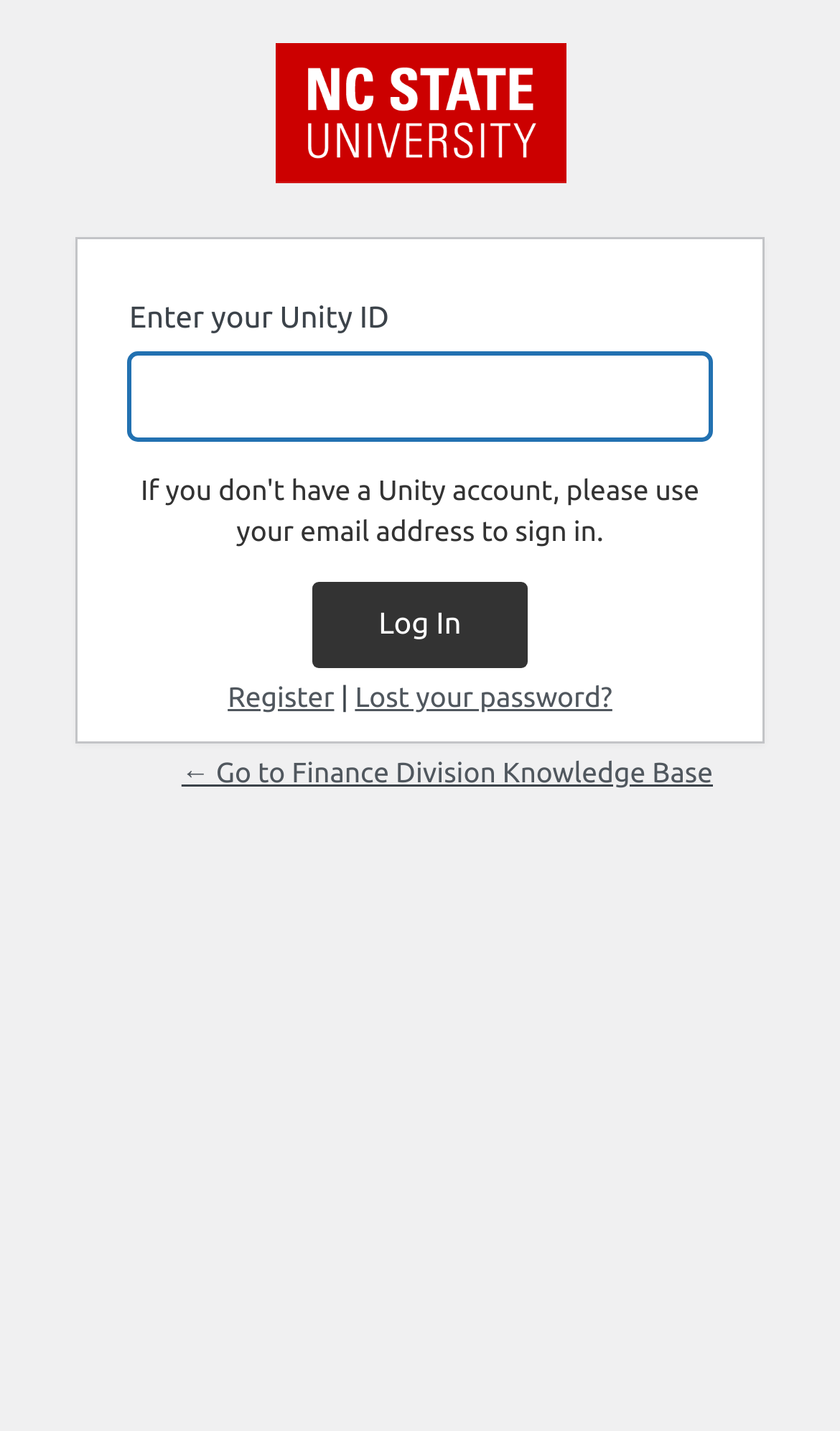Based on the image, give a detailed response to the question: What is the purpose of this webpage?

Based on the elements present on the webpage, such as the 'Enter your Unity ID' text box and the 'Log In' button, it appears that the purpose of this webpage is to allow users to log in to the Finance Division Knowledge Base.